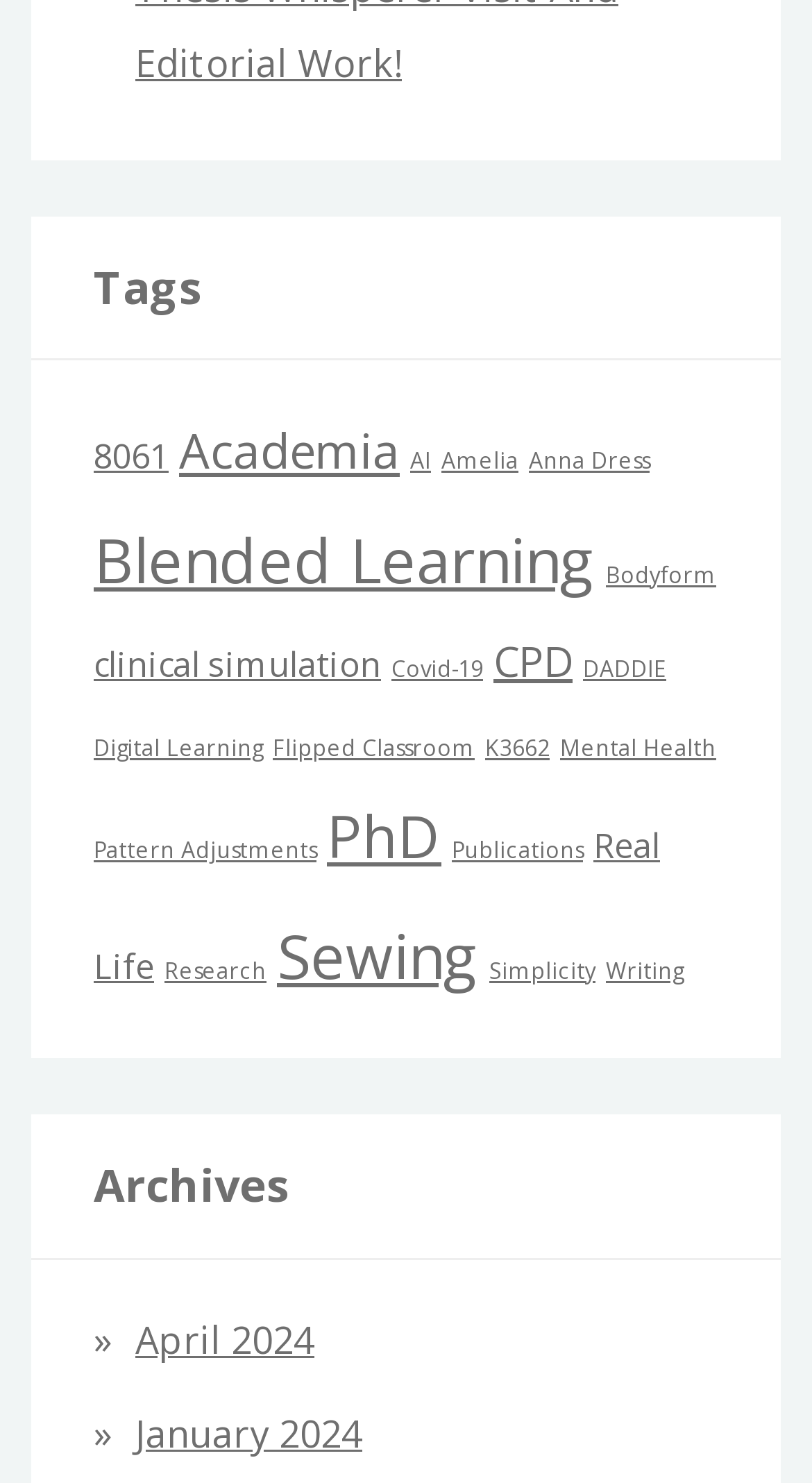What is the latest archive?
Provide a concise answer using a single word or phrase based on the image.

April 2024